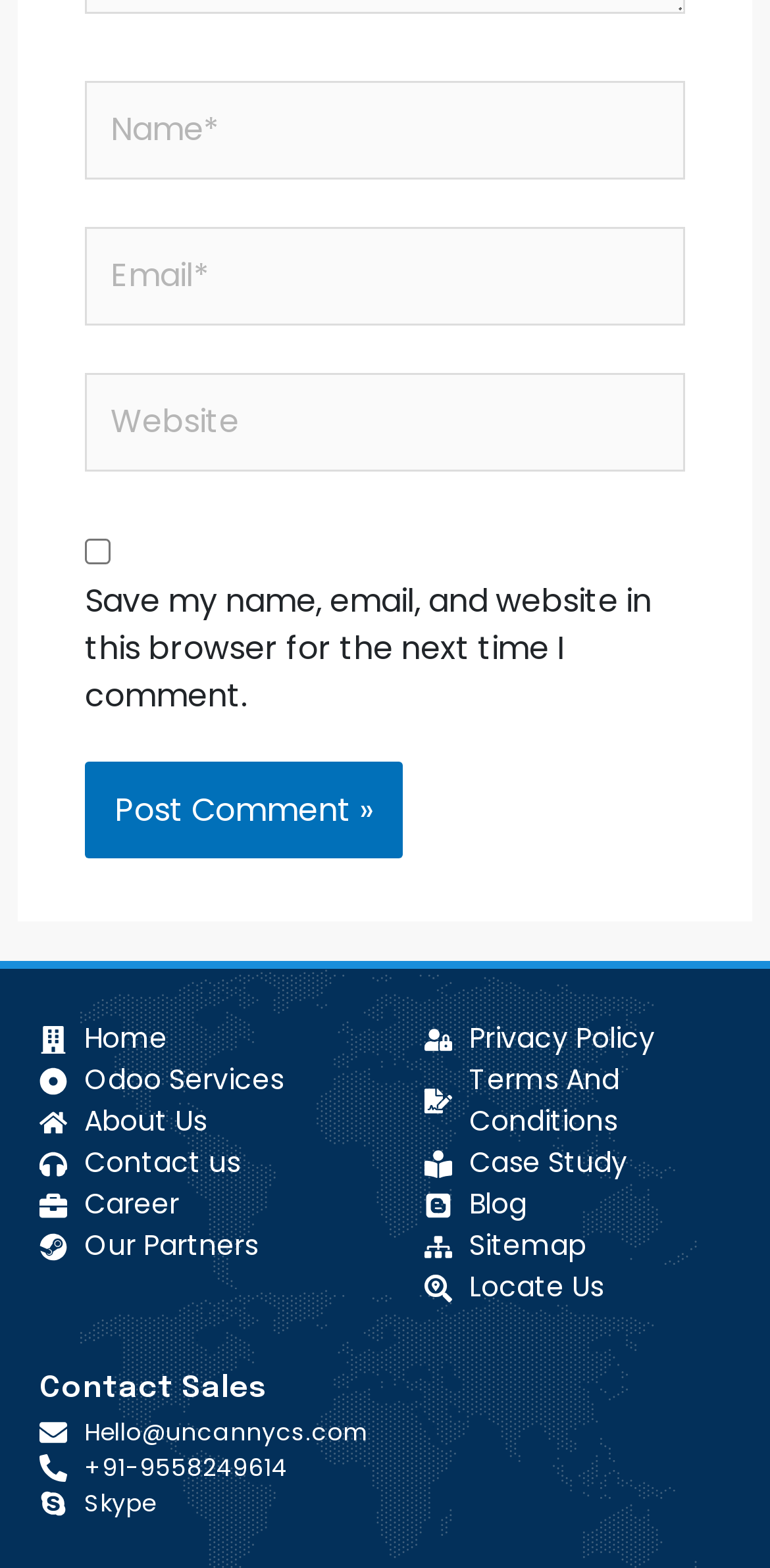Please specify the bounding box coordinates in the format (top-left x, top-left y, bottom-right x, bottom-right y), with values ranging from 0 to 1. Identify the bounding box for the UI component described as follows: Sitemap

[0.551, 0.782, 0.962, 0.808]